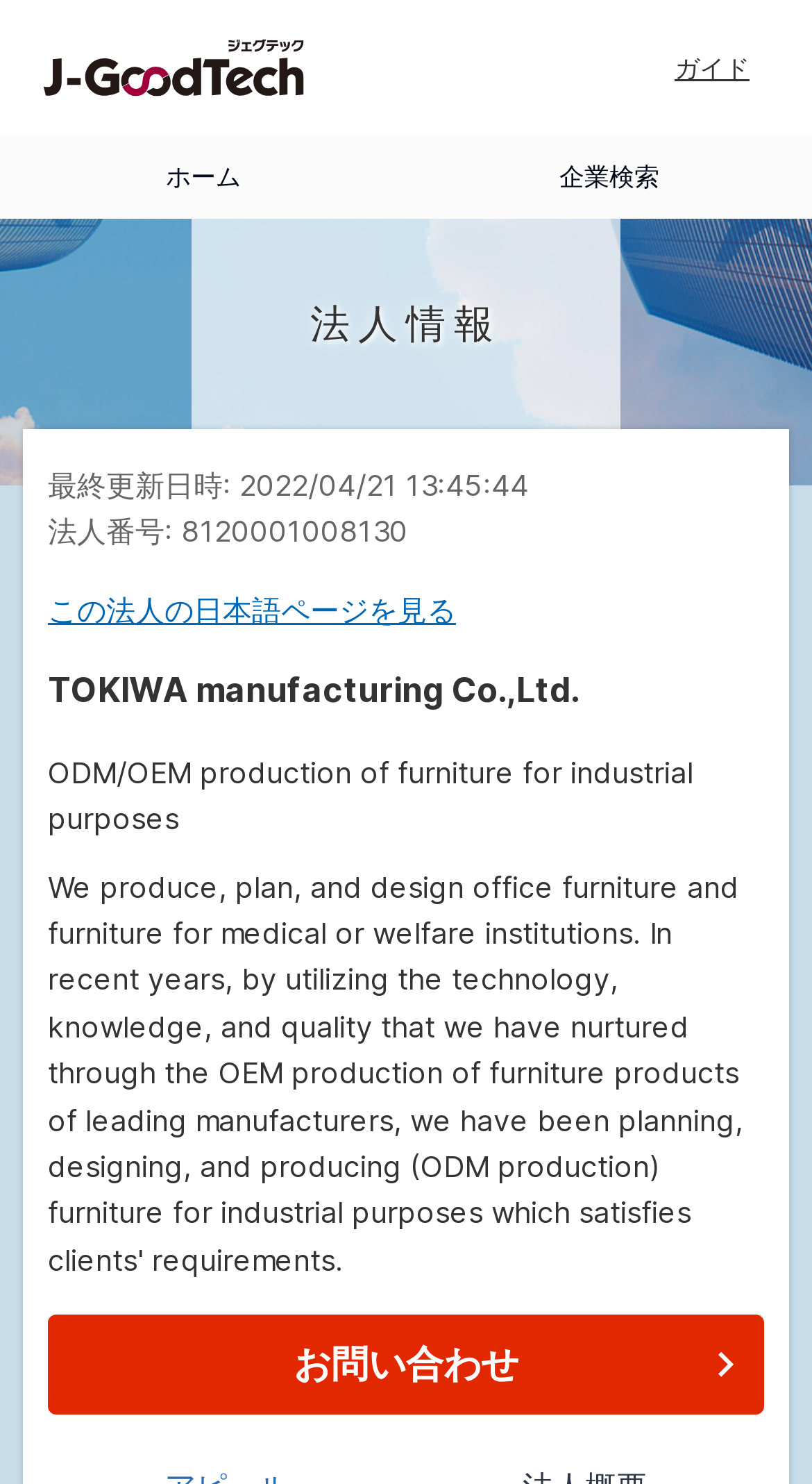Generate a thorough caption that explains the contents of the webpage.

The webpage is a corporate appeal page for TOKIWA manufacturing Co.,Ltd. At the top left, there is a link and an image, which appears to be a logo. On the top right, there is a link labeled "ガイド" (Guide). Below it, there are two links, "ホーム" (Home) and "企業検索" (Company Search), positioned side by side.

The main content of the page is divided into sections. The first section is headed by "法人情報" (Corporate Information), which contains several lines of text. The first line displays the last update date and time, followed by the corporate number and its value. Below this section, there is a link to view the Japanese page of this corporation.

The next section is headed by the company name, TOKIWA manufacturing Co.,Ltd., and describes the company as an ODM/OEM production of furniture for industrial purposes. At the bottom of the page, there is a button labeled "お問い合わせ" (Inquiry), accompanied by a small image.